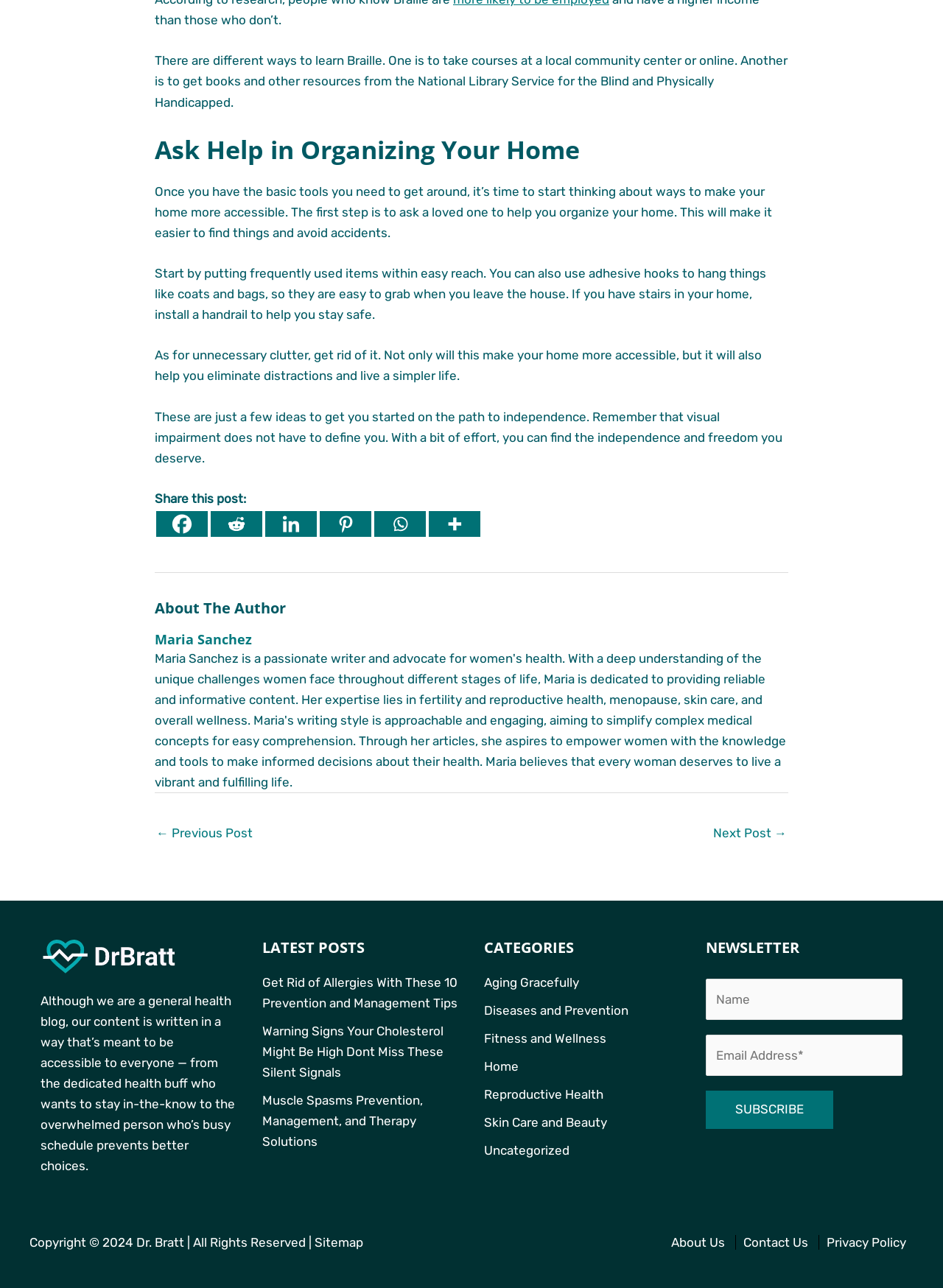What is the name of the logo in the bottom left corner?
Use the information from the screenshot to give a comprehensive response to the question.

The logo is located in the bottom left corner of the webpage, and it is an image with the text 'Dr. Bratt' next to it. This suggests that the logo belongs to Dr. Bratt, possibly the owner or creator of the health blog.